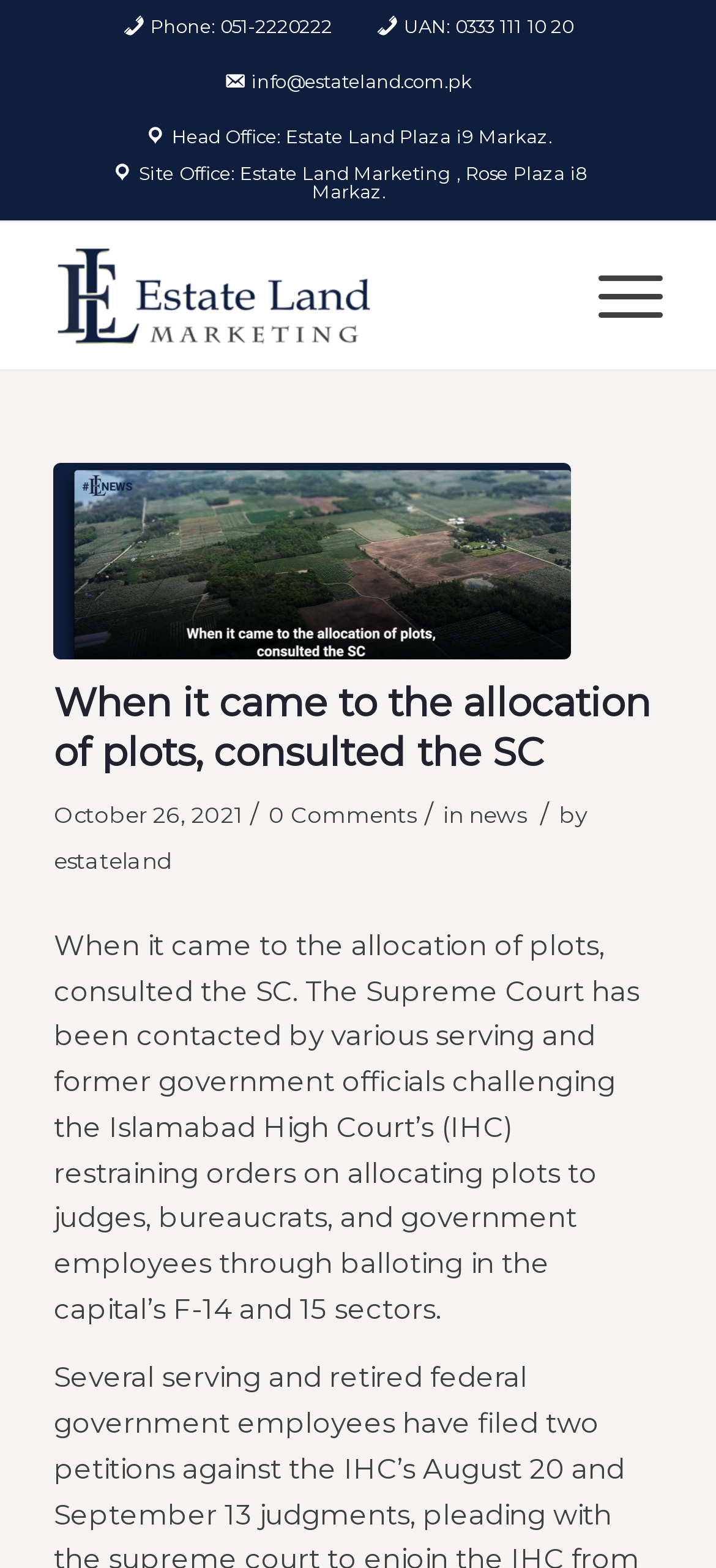Pinpoint the bounding box coordinates of the element that must be clicked to accomplish the following instruction: "Read the news article". The coordinates should be in the format of four float numbers between 0 and 1, i.e., [left, top, right, bottom].

[0.075, 0.295, 0.797, 0.42]